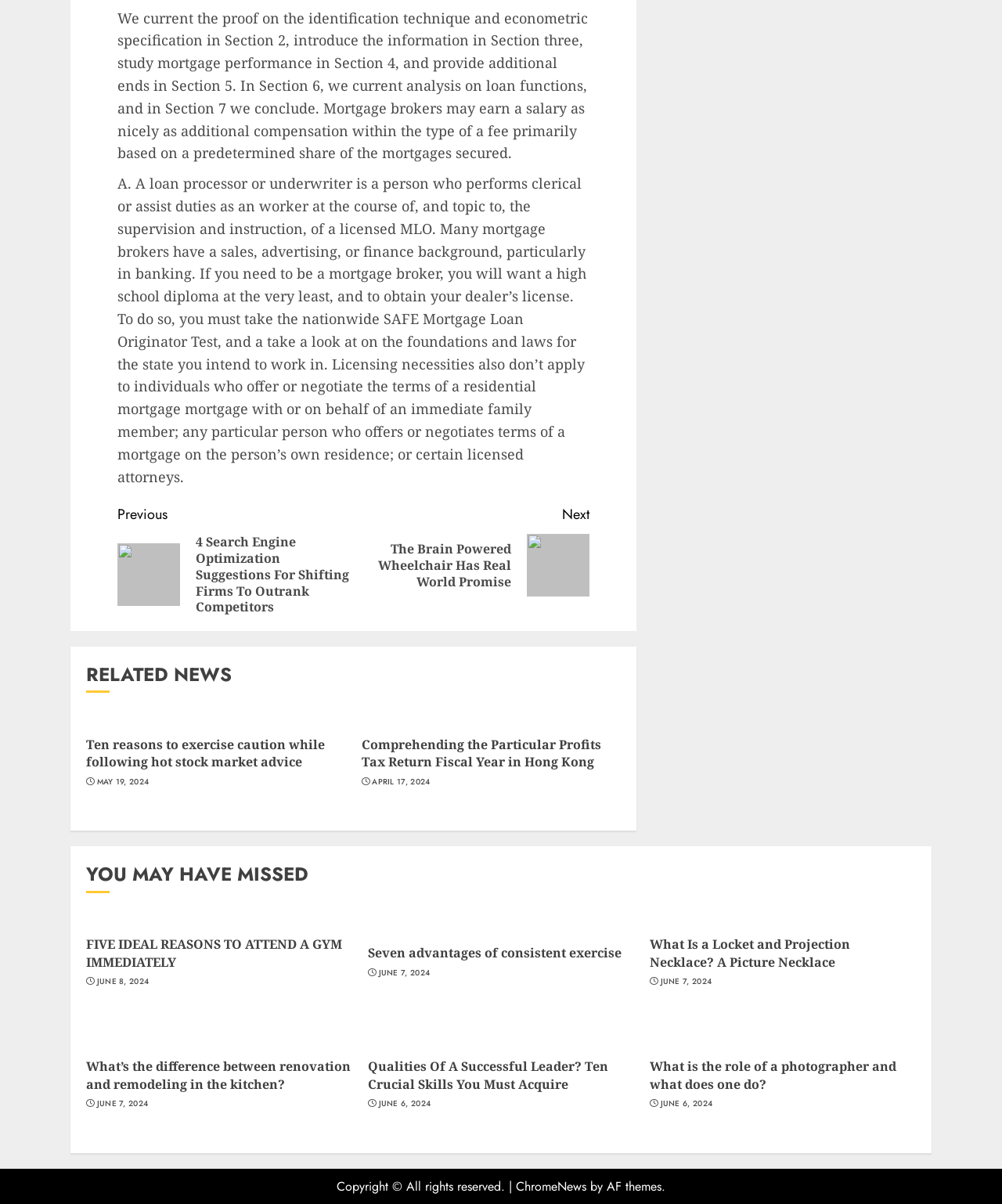Indicate the bounding box coordinates of the clickable region to achieve the following instruction: "Read 'Ten reasons to exercise caution while following hot stock market advice'."

[0.086, 0.611, 0.324, 0.641]